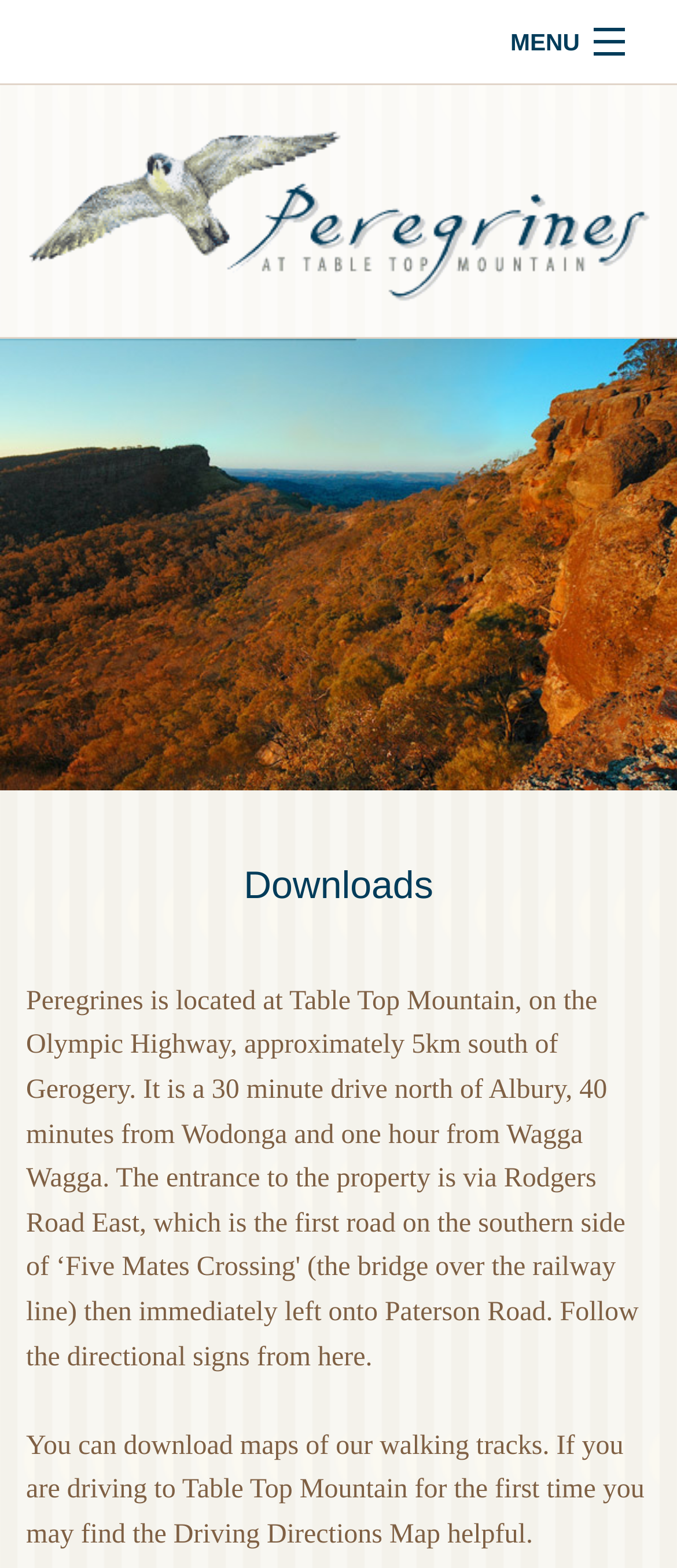Elaborate on the webpage's design and content in a detailed caption.

This webpage is about Peregrines, a unique wedding venue located at the foot of Table Top Mountain in Albury Wodonga. At the top right corner, there is a "MENU" link, which expands into a menu with five items: "Home", an empty item, "Guided Walks", "Downloads", and "Contact". Each menu item is a link, and they are arranged vertically from top to bottom.

Below the menu, there is a large image that spans almost the entire width of the page, with a smaller image "My Image" placed above it. The larger image is likely a scenic view of the wedding venue or Table Top Mountain.

Further down the page, there is a heading "Downloads" followed by a paragraph of text that describes the downloadable resources available, including maps of walking tracks and driving directions to Table Top Mountain.